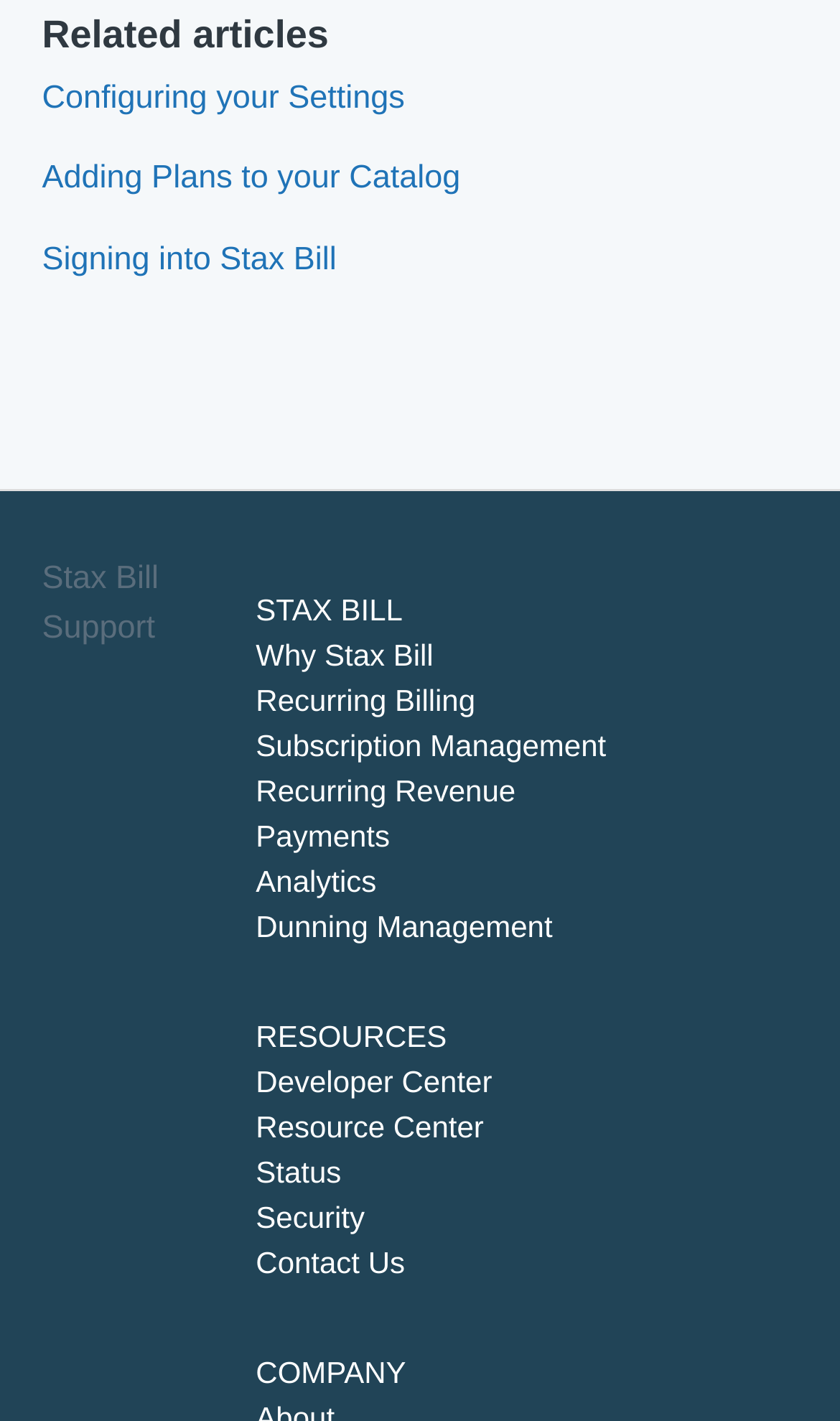Find the bounding box coordinates of the clickable area required to complete the following action: "Toggle Website Primary Navigation".

None